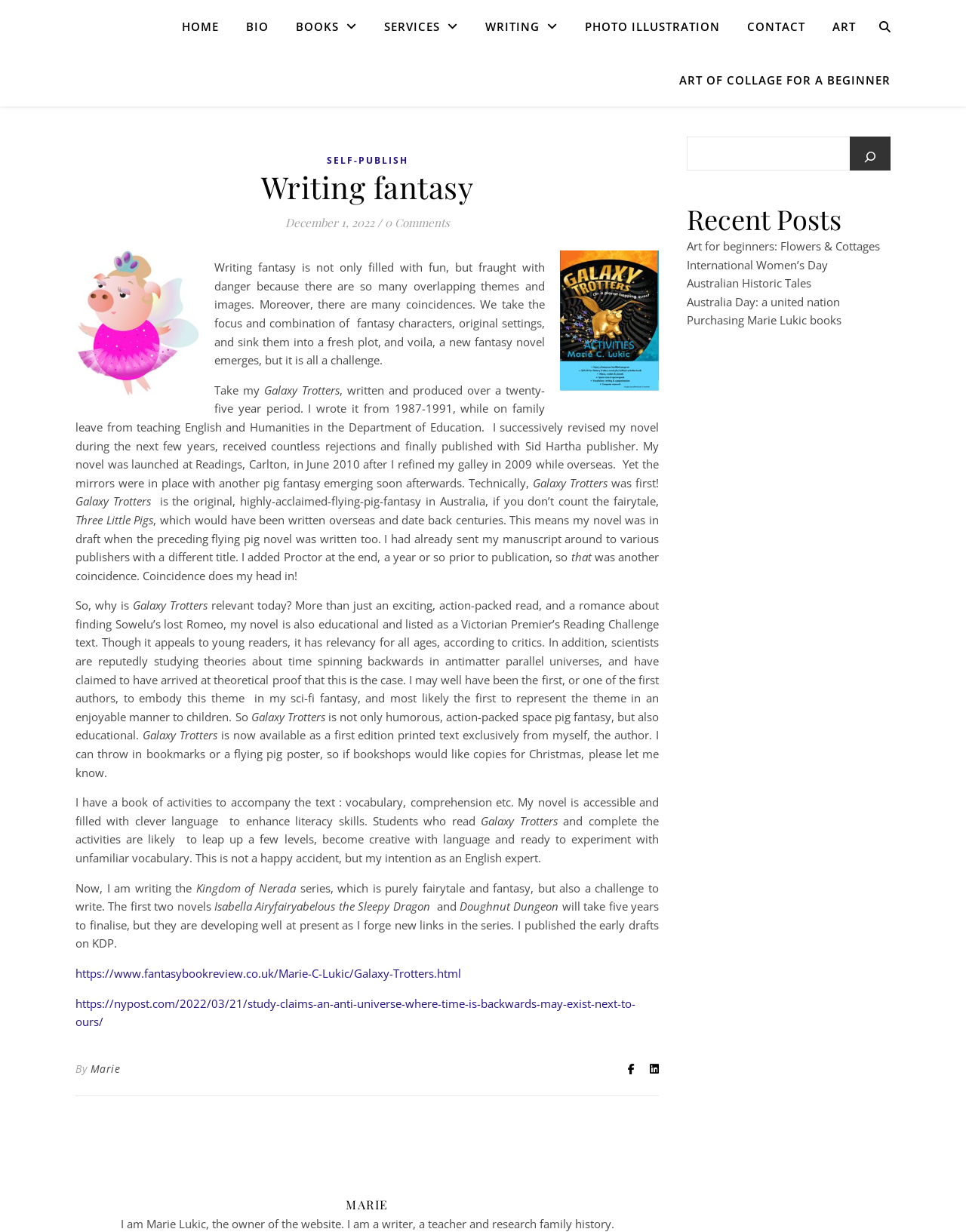Using the given description, provide the bounding box coordinates formatted as (top-left x, top-left y, bottom-right x, bottom-right y), with all values being floating point numbers between 0 and 1. Description: Australia Day: a united nation

[0.711, 0.239, 0.87, 0.251]